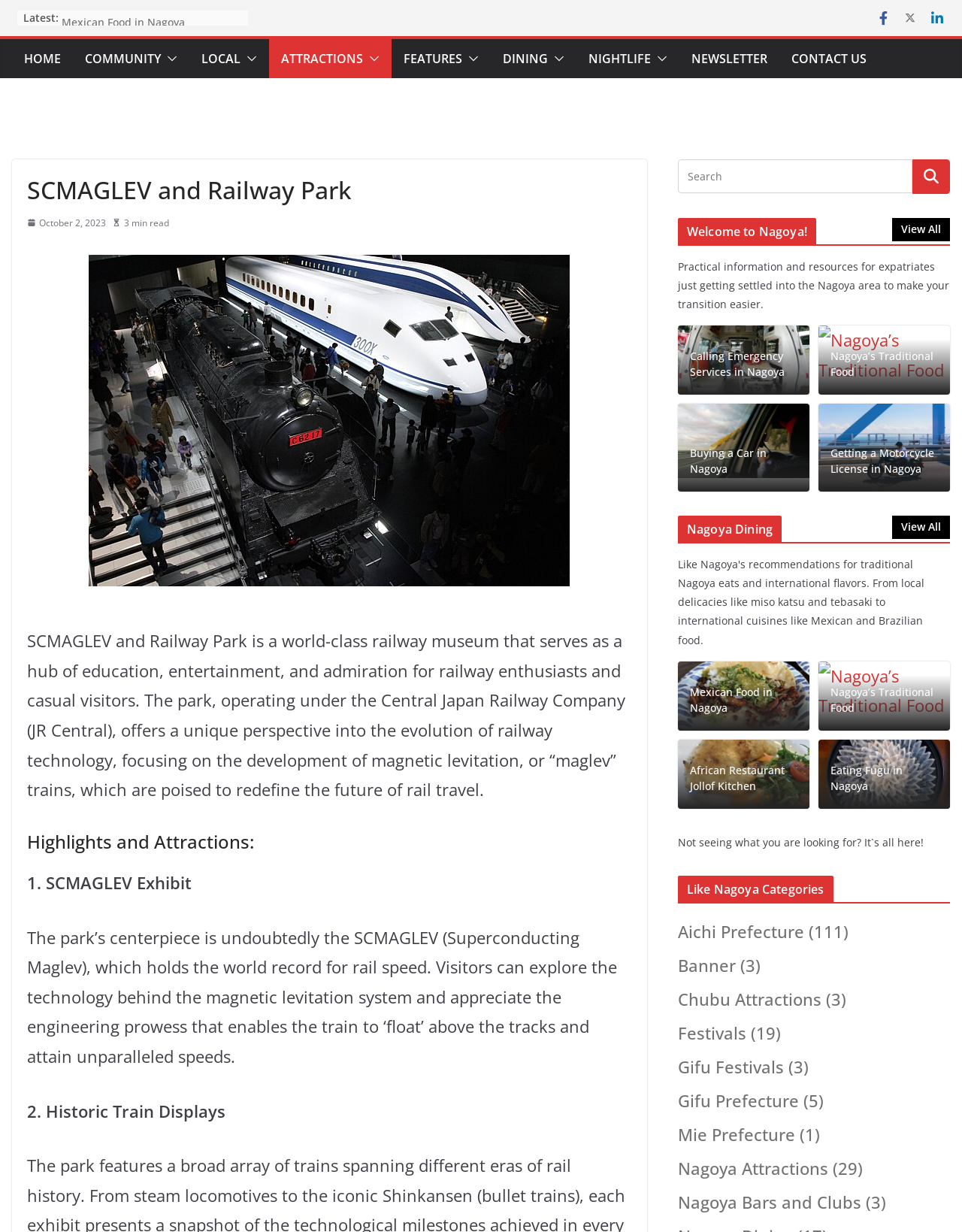What is the name of the railway museum?
Utilize the image to construct a detailed and well-explained answer.

The name of the railway museum can be found in the heading element on the webpage, which is 'SCMAGLEV and Railway Park'.